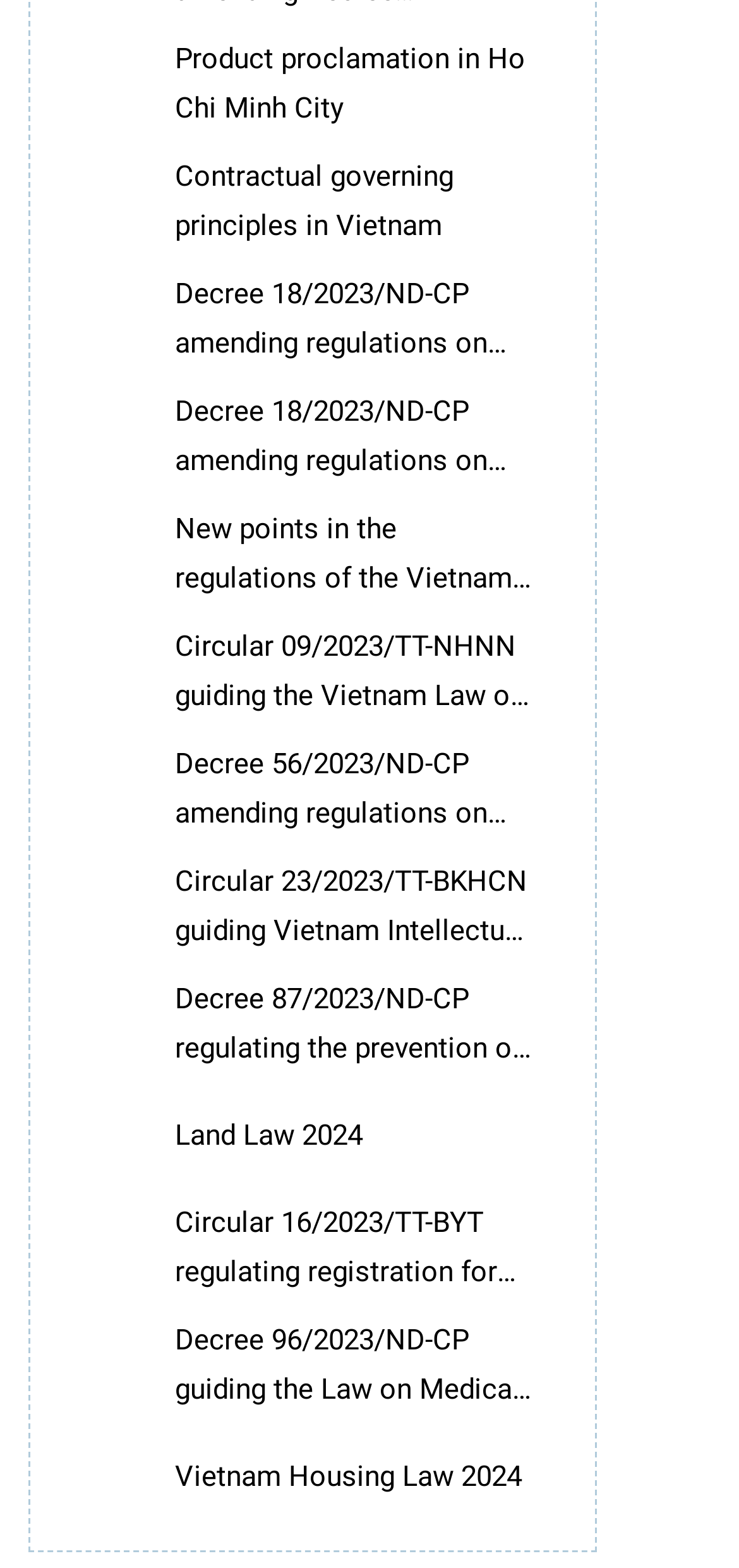Please indicate the bounding box coordinates of the element's region to be clicked to achieve the instruction: "Read about Contractual governing principles in Vietnam". Provide the coordinates as four float numbers between 0 and 1, i.e., [left, top, right, bottom].

[0.237, 0.097, 0.767, 0.16]